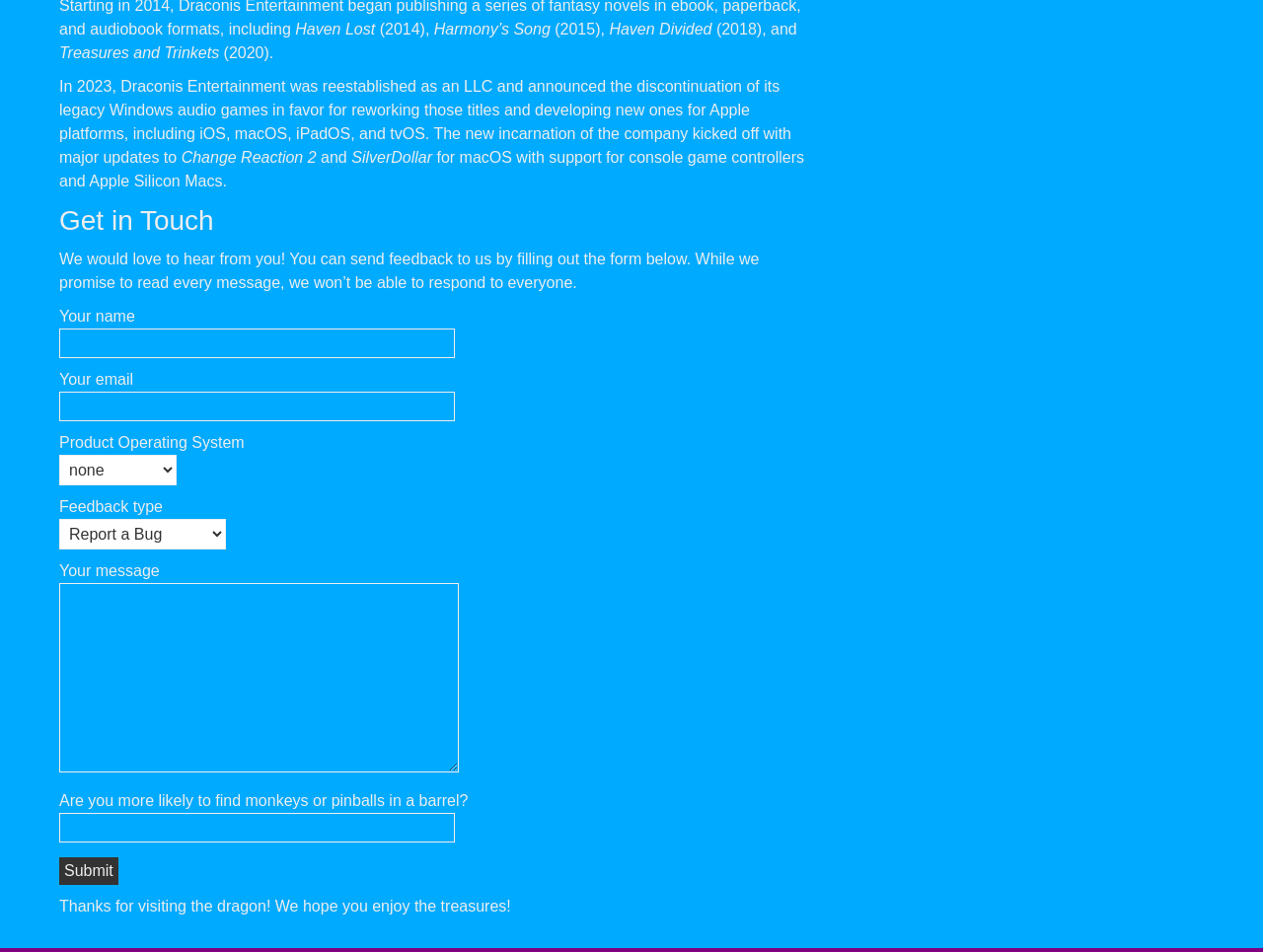Determine the bounding box for the HTML element described here: "View article →". The coordinates should be given as [left, top, right, bottom] with each number being a float between 0 and 1.

None